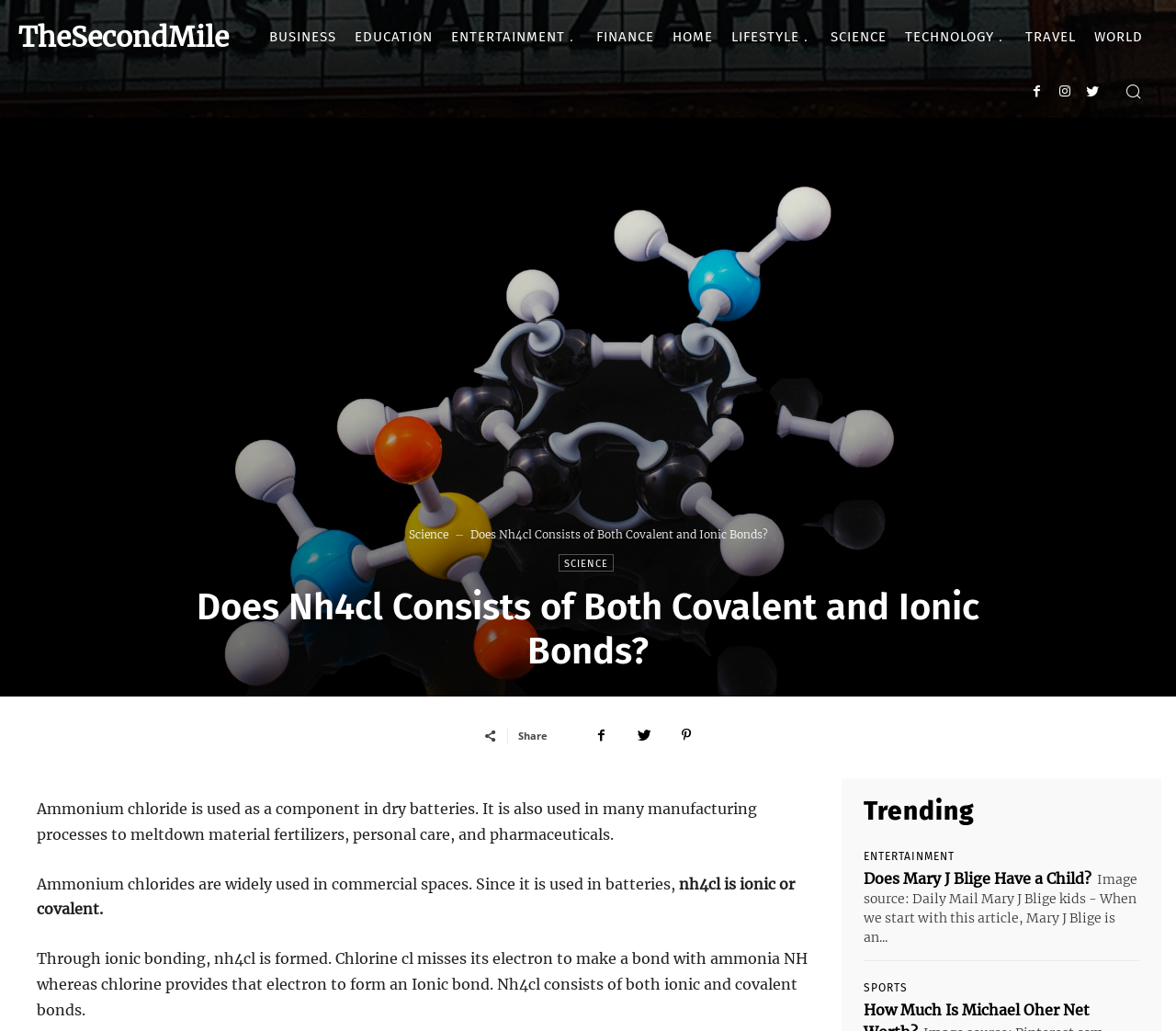By analyzing the image, answer the following question with a detailed response: What is the category of the article 'Does Mary J Blige Have a Child?'?

The article 'Does Mary J Blige Have a Child?' is categorized under ENTERTAINMENT, as it is listed under the Trending section of the webpage.